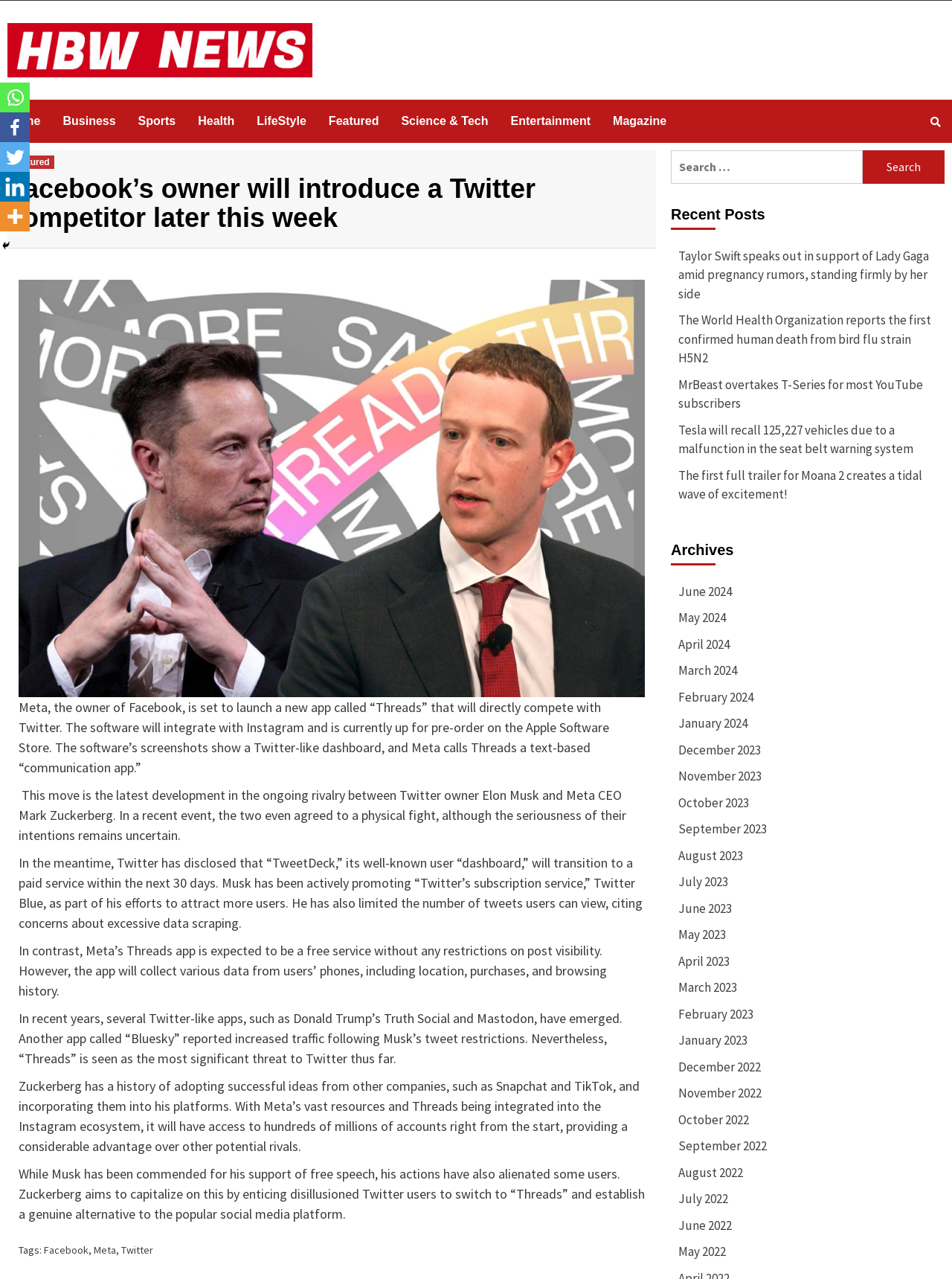What is the name of the event where Elon Musk and Mark Zuckerberg agreed to a physical fight?
Refer to the screenshot and deliver a thorough answer to the question presented.

The article mentions that in a recent event, the two (Elon Musk and Mark Zuckerberg) even agreed to a physical fight, although the seriousness of their intentions remains uncertain. This information is obtained from the StaticText element with the text 'In a recent event, the two even agreed to a physical fight, although the seriousness of their intentions remains uncertain.'